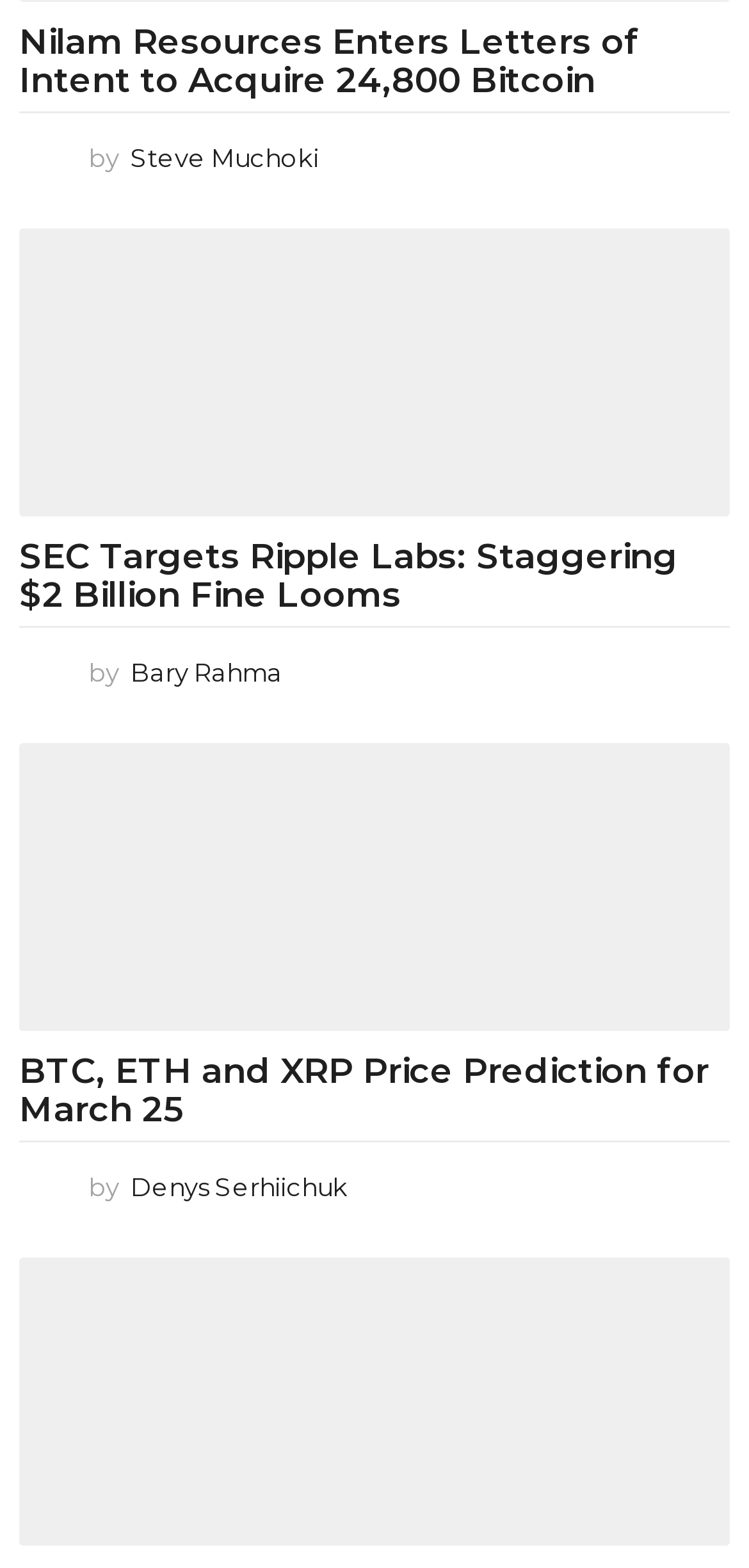Pinpoint the bounding box coordinates of the element you need to click to execute the following instruction: "Check article by Bary Rahma". The bounding box should be represented by four float numbers between 0 and 1, in the format [left, top, right, bottom].

[0.174, 0.418, 0.377, 0.438]